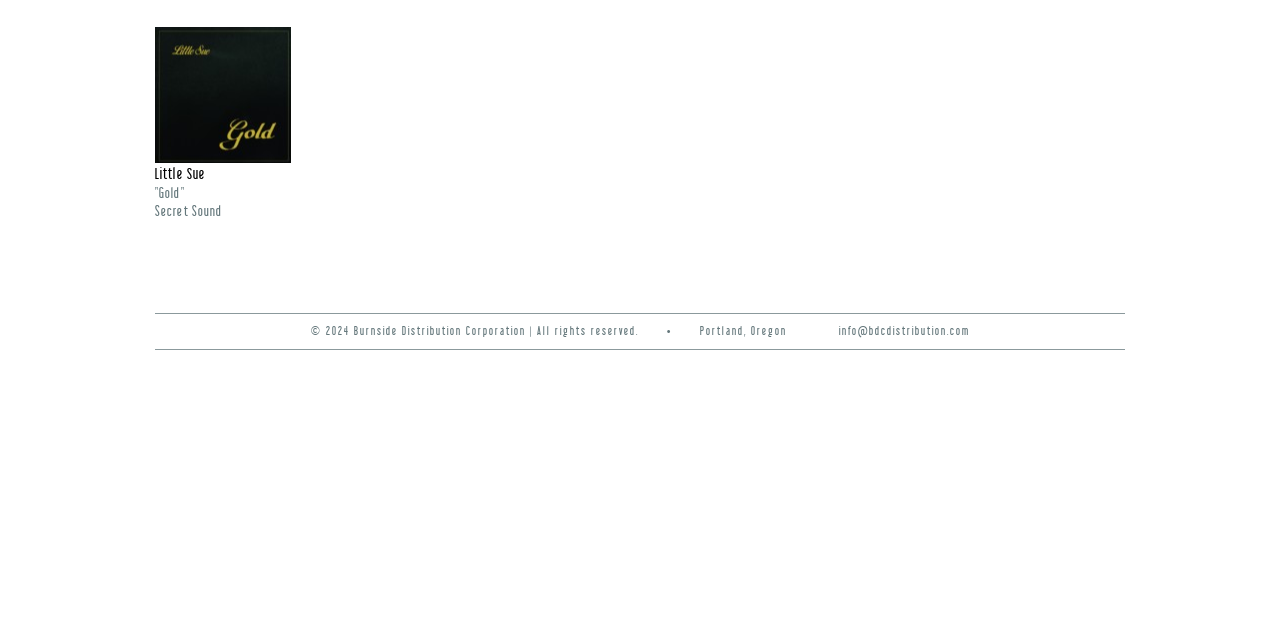Calculate the bounding box coordinates for the UI element based on the following description: "parent_node: Little Sue". Ensure the coordinates are four float numbers between 0 and 1, i.e., [left, top, right, bottom].

[0.121, 0.041, 0.227, 0.254]